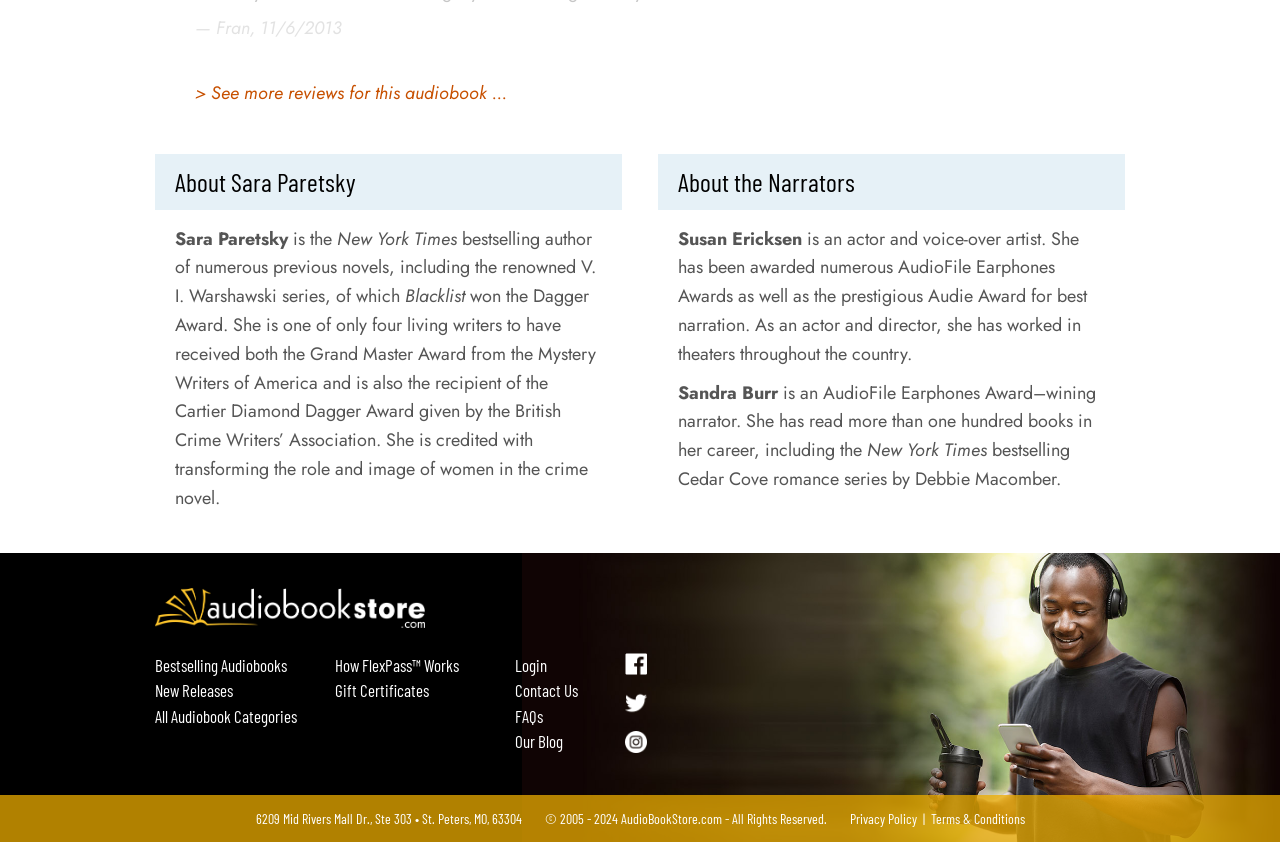Identify the bounding box coordinates of the clickable region to carry out the given instruction: "Visit AudiobookStore.com Facebook Page".

[0.488, 0.775, 0.505, 0.821]